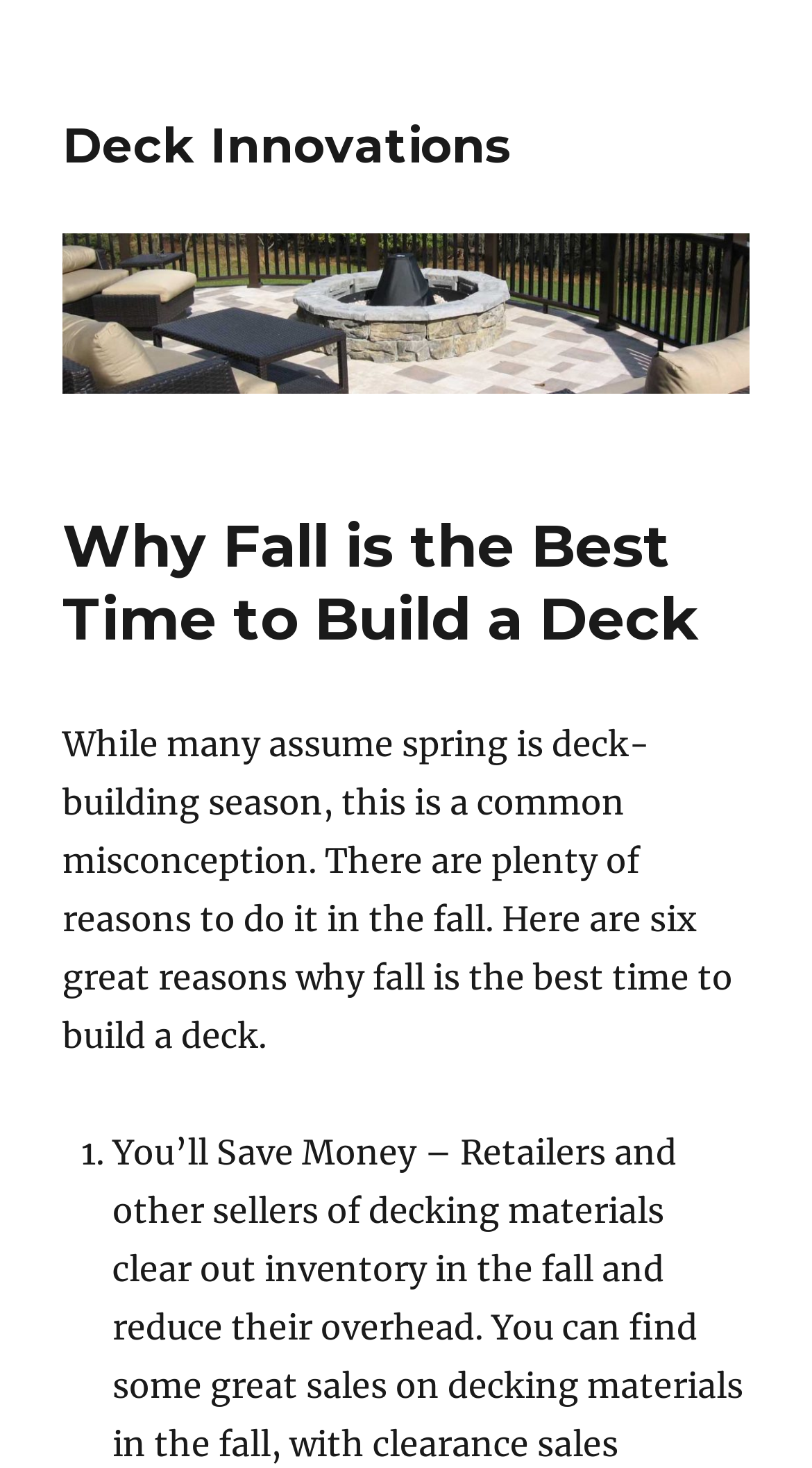Respond to the question below with a single word or phrase:
What is the format of the content on the webpage?

Article